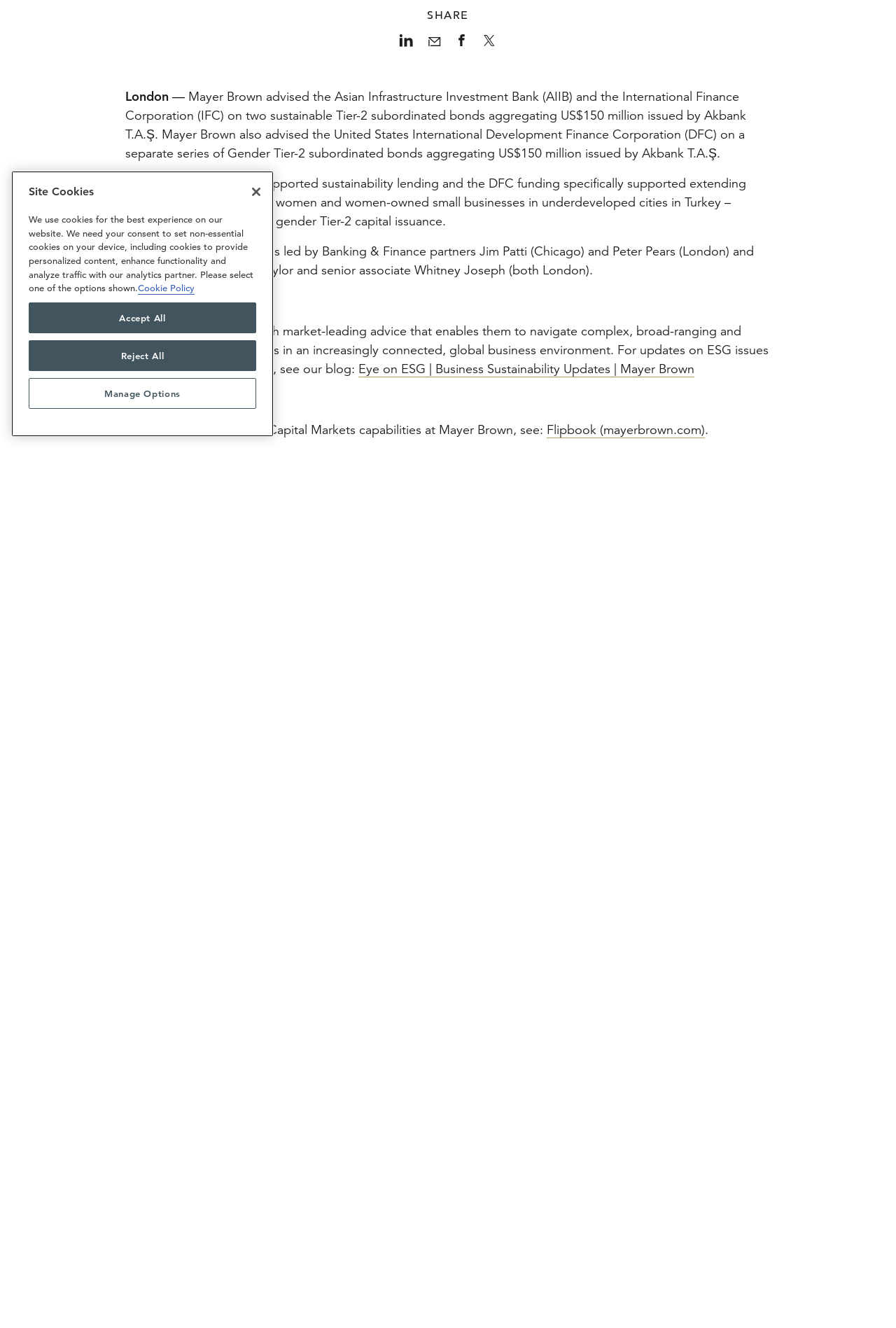Locate the bounding box of the UI element defined by this description: "Whitney Joseph". The coordinates should be given as four float numbers between 0 and 1, formatted as [left, top, right, bottom].

[0.251, 0.676, 0.441, 0.702]